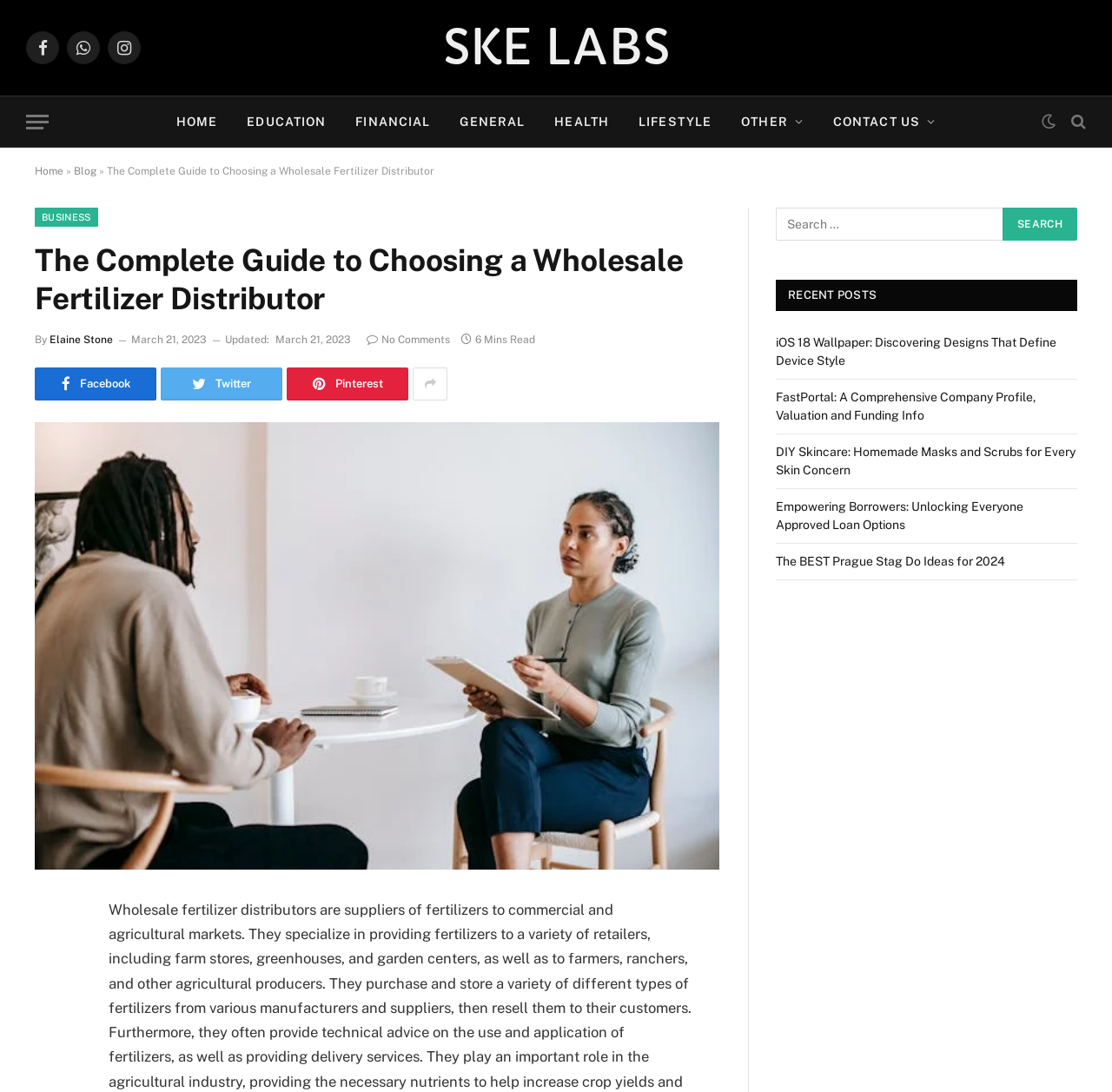What is the reading time of the article?
Please answer the question with a detailed response using the information from the screenshot.

The reading time of the article can be found by looking at the section below the author's name. The reading time is specified as '6 Mins Read'.